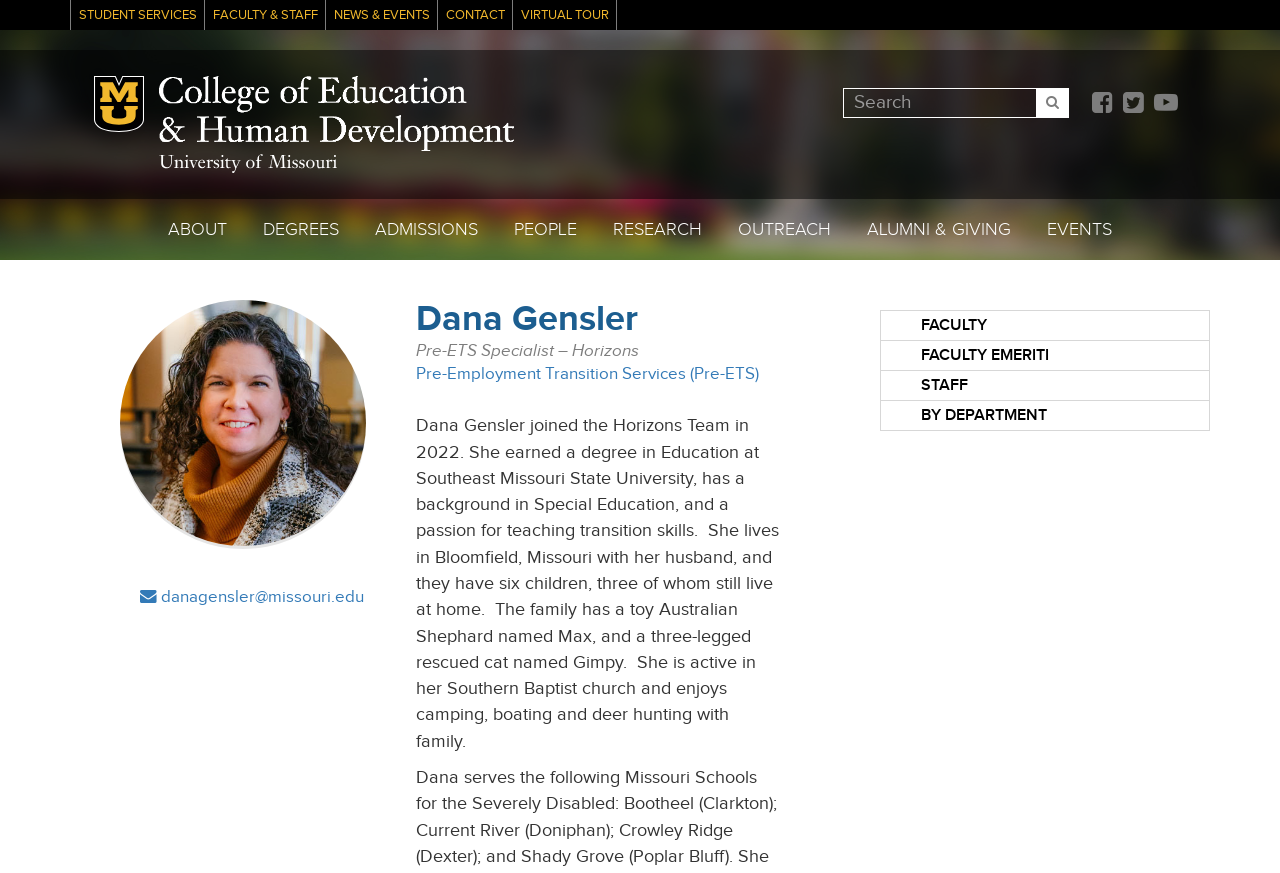Locate the bounding box coordinates for the element described below: "By Department". The coordinates must be four float values between 0 and 1, formatted as [left, top, right, bottom].

[0.72, 0.465, 0.818, 0.487]